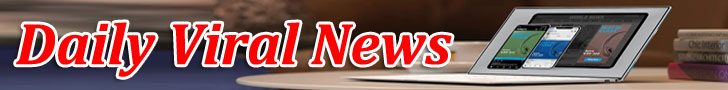Give a one-word or short-phrase answer to the following question: 
What is displayed on the laptop in the background?

various applications